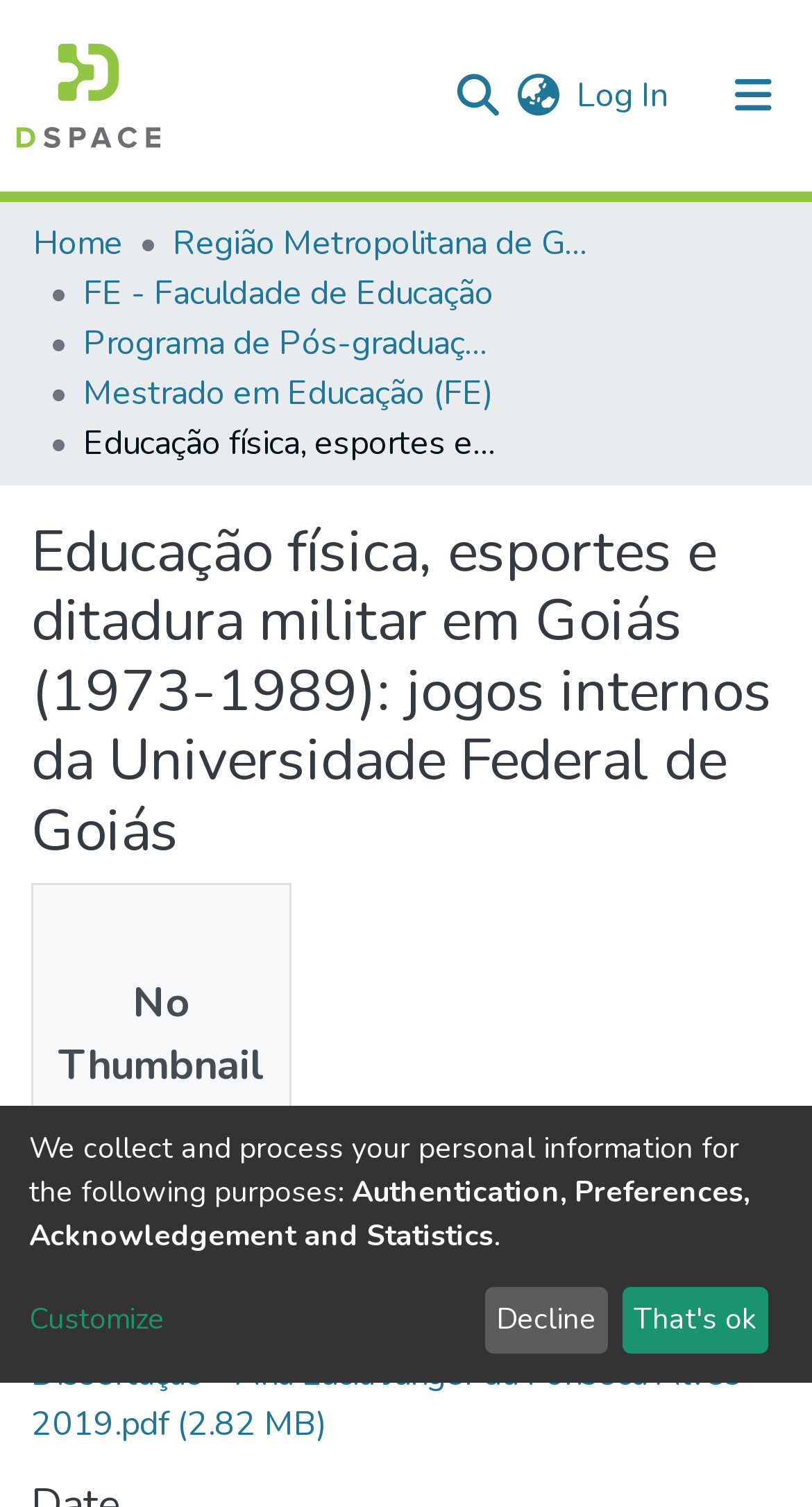Generate a comprehensive description of the webpage content.

This webpage appears to be a research paper or academic article focused on the history of physical education and sports in college education during the Brazilian Military Regime. 

At the top of the page, there is a user profile bar with a repository logo on the left side, a search bar in the middle, and a language switch button on the right side. Below the user profile bar, there is a breadcrumb navigation menu with links to 'Home', 'Região Metropolitana de Goiânia (RMG)', 'FE - Faculdade de Educação', 'Programa de Pós-graduação em Educação', and 'Mestrado em Educação (FE)'.

The main content of the page is divided into two sections. The first section has a heading that matches the title of the webpage, 'Educação física, esportes e ditadura militar em Goiás (1973-1989): jogos internos da Universidade Federal de Goiás'. Below the heading, there is a notice stating 'No Thumbnail Available'. 

The second section is labeled 'Files' and contains a link to a PDF file titled 'Dissertação - Ana Lúcia Junger da Fonseca Alves - 2019.pdf' with a size of 2.82 MB.

At the bottom of the page, there is a notice about collecting and processing personal information for purposes such as authentication, preferences, acknowledgement, and statistics. There are also buttons to customize or decline/accept this notice.